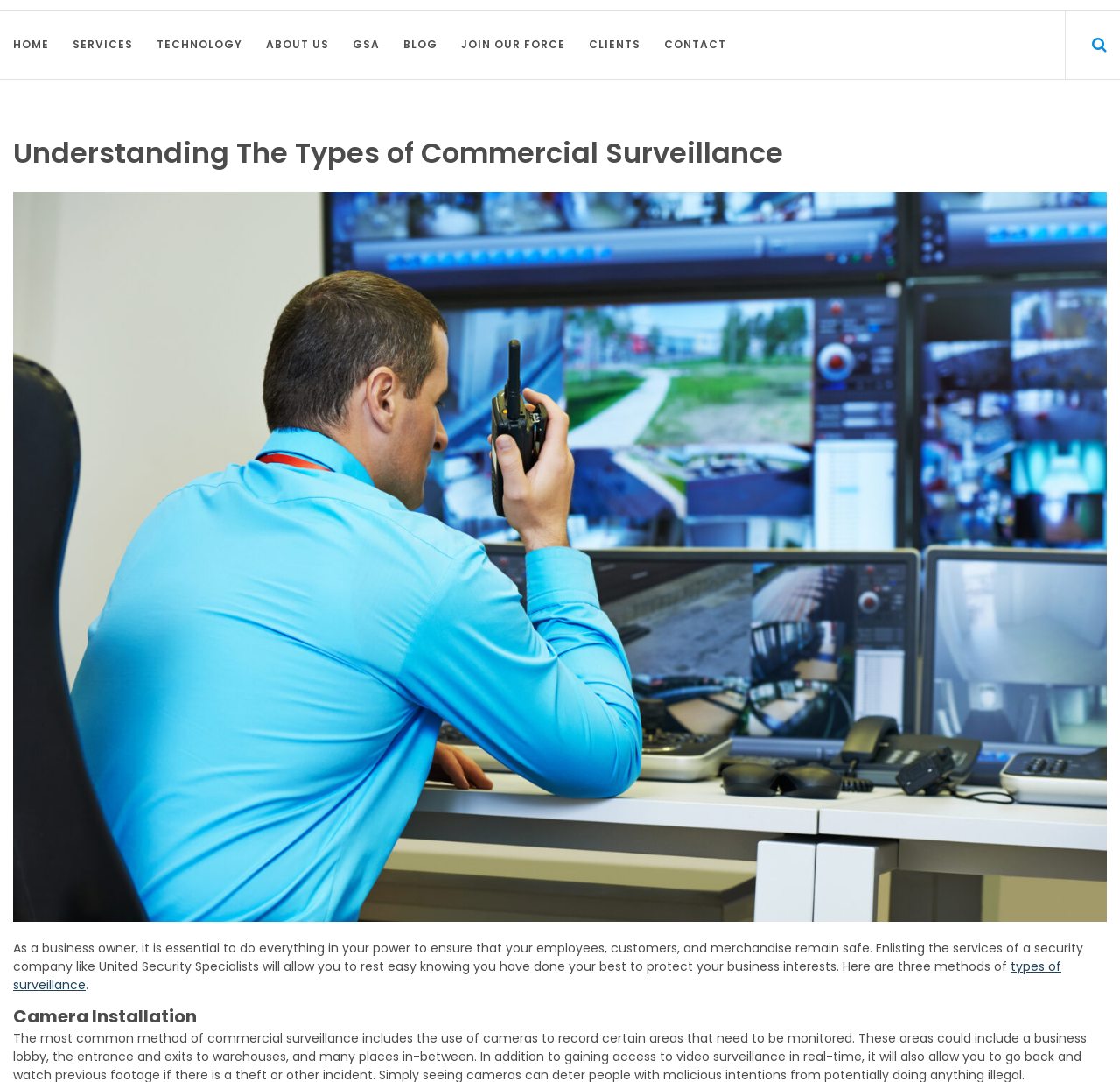What is the purpose of the link 'types of surveillance'?
Please answer the question with as much detail as possible using the screenshot.

The link 'types of surveillance' is likely intended to provide more information about the different types of surveillance methods, as it is mentioned in the context of discussing the importance of commercial surveillance for business owners.